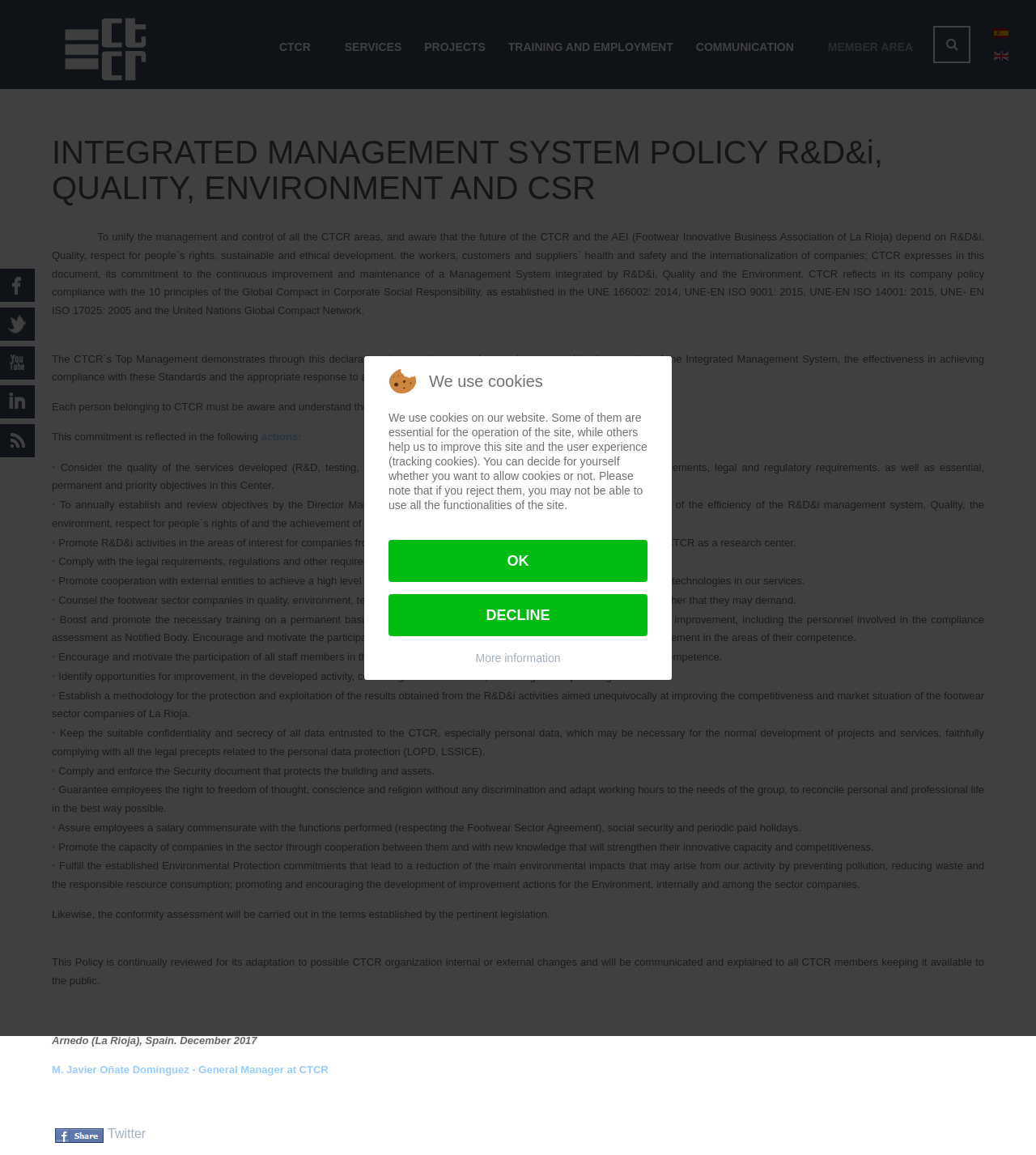Create a detailed narrative describing the layout and content of the webpage.

The webpage is about the Centro Tecnológico del Calzado de la Rioja (CTCR), a research center focused on the footwear sector. At the top of the page, there is a navigation menu with links to different sections, including "SERVICES", "PROJECTS", "TRAINING AND EMPLOYMENT", "COMMUNICATION", and "MEMBER AREA". 

Below the navigation menu, there is a header section with a title "INTEGRATED MANAGEMENT SYSTEM POLICY R&D&i, QUALITY, ENVIRONMENT AND CSR" and a brief description of the policy. 

The main content of the page is a long text describing the CTCR's commitment to quality, research and development, environmental sustainability, and social responsibility. The text is divided into several sections, each highlighting a specific aspect of the policy, such as the importance of customer satisfaction, the promotion of R&D activities, and the protection of the environment. 

There are also several links and images scattered throughout the page, including a Twitter link and a cookie policy notification at the bottom of the page. The notification informs users that the website uses cookies and provides options to accept or decline them.